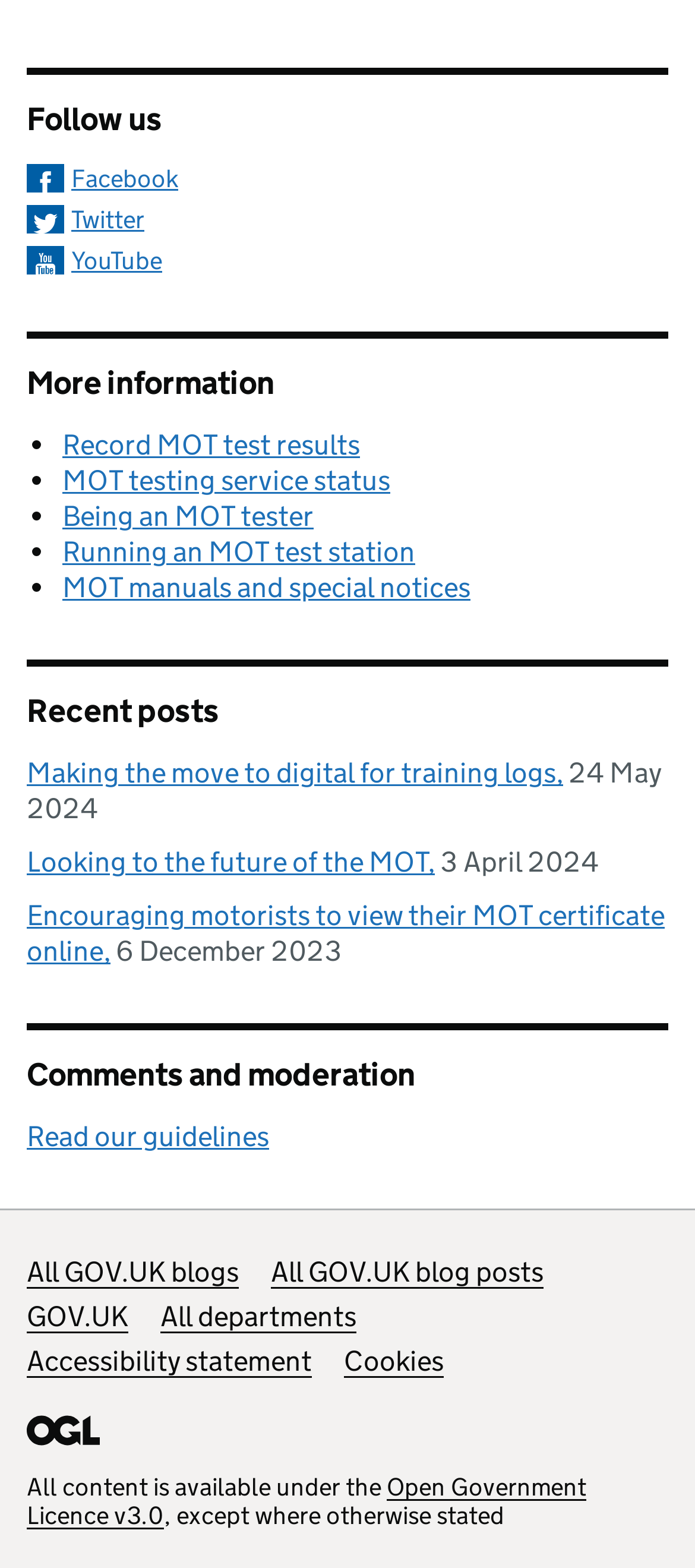Locate the bounding box of the UI element described by: "Read our guidelines" in the given webpage screenshot.

[0.038, 0.714, 0.387, 0.736]